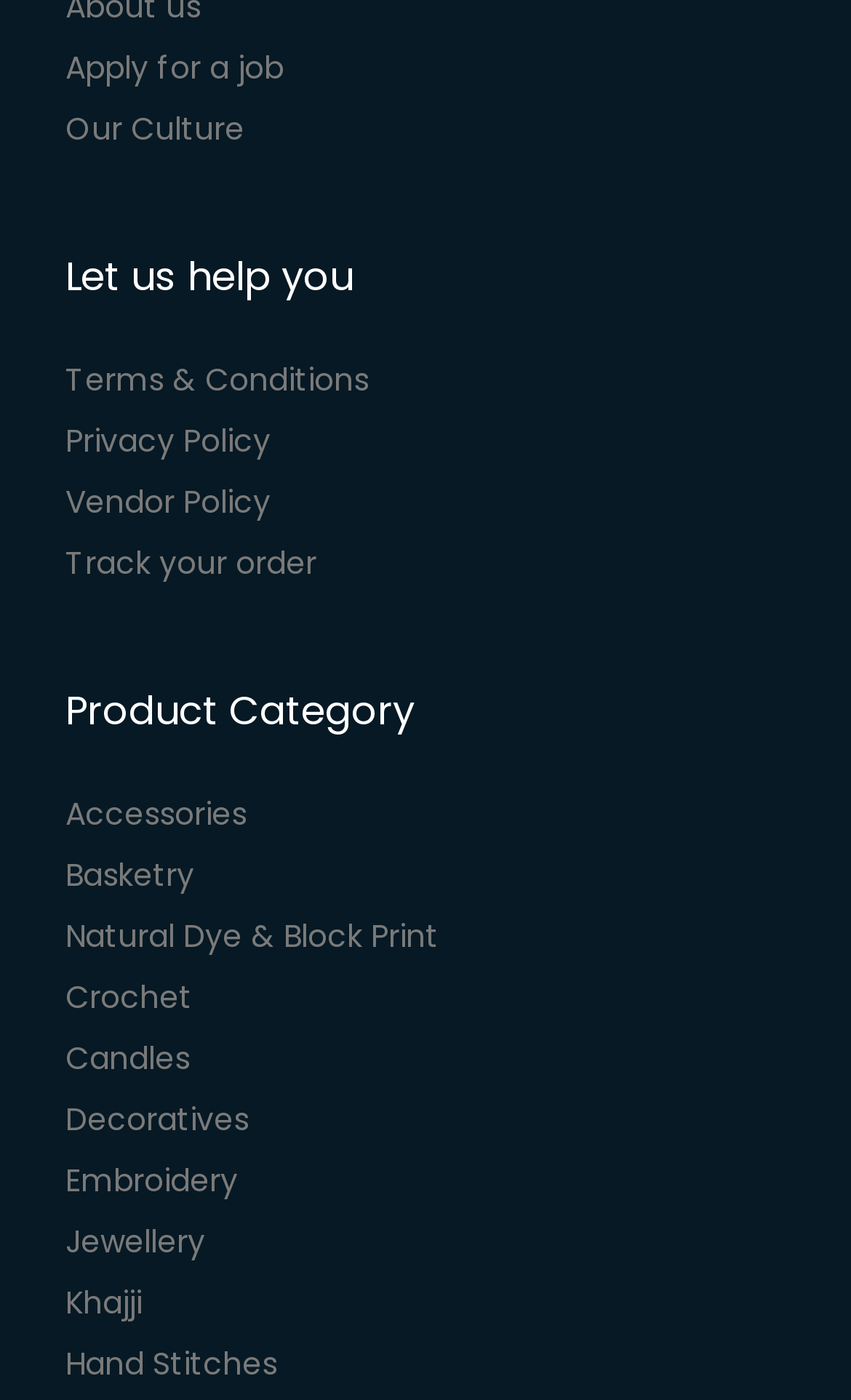Find the bounding box coordinates for the area that should be clicked to accomplish the instruction: "View terms and conditions".

[0.077, 0.256, 0.433, 0.287]